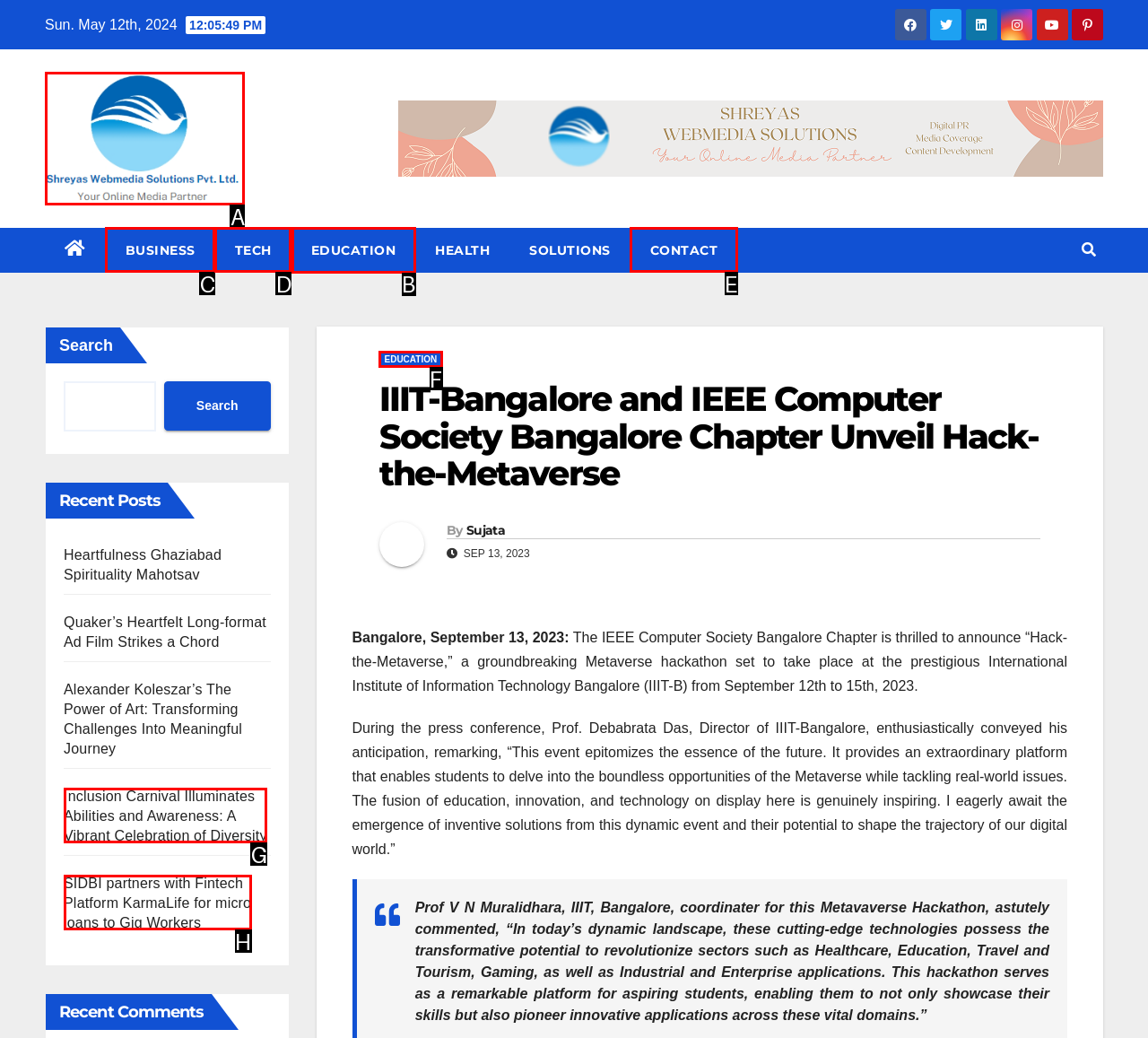Determine which letter corresponds to the UI element to click for this task: Click on EDUCATION
Respond with the letter from the available options.

B